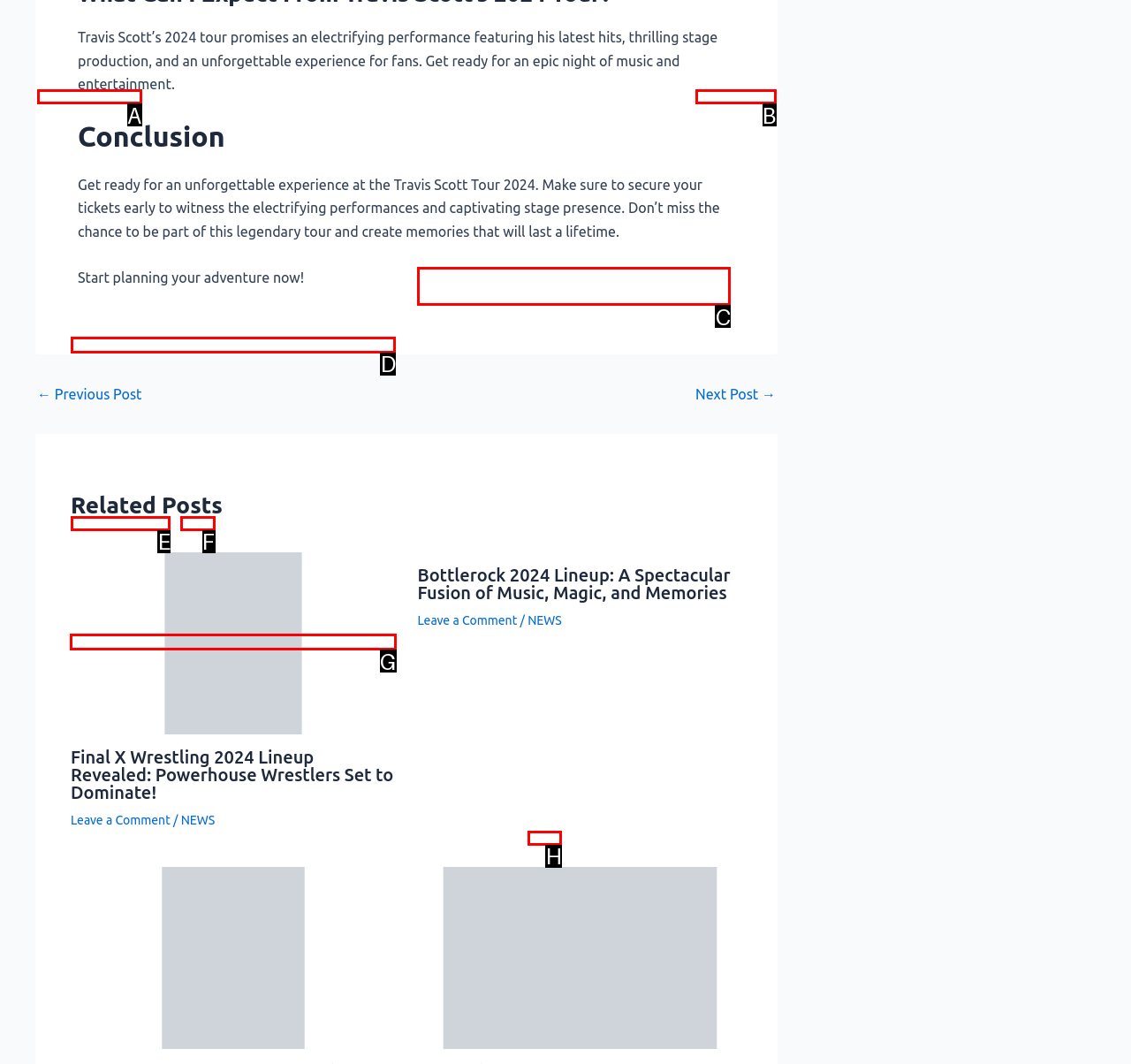Look at the highlighted elements in the screenshot and tell me which letter corresponds to the task: Read more about Final X Wrestling 2024 Lineup Revealed: Powerhouse Wrestlers Set to Dominate!.

G